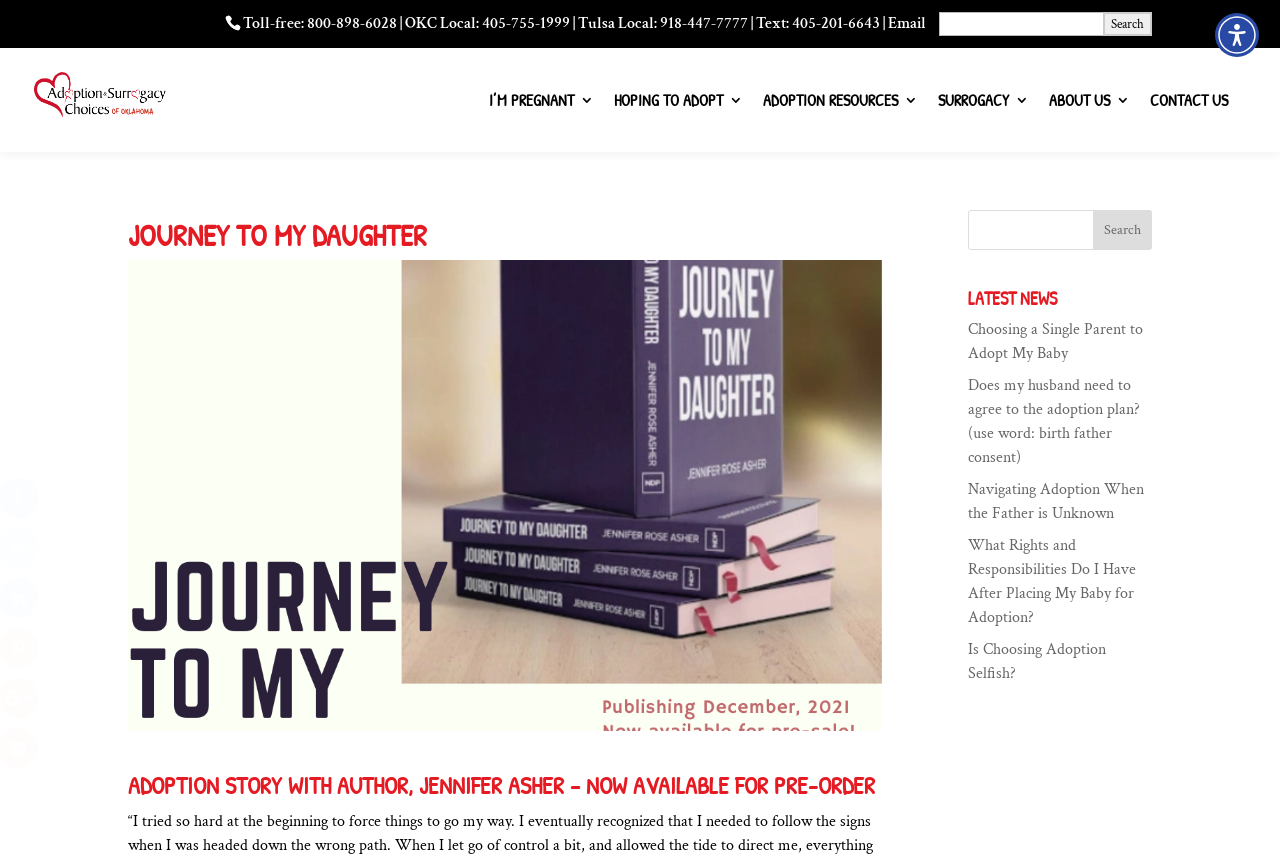Give a one-word or short phrase answer to this question: 
What is the purpose of the search box?

To search for content